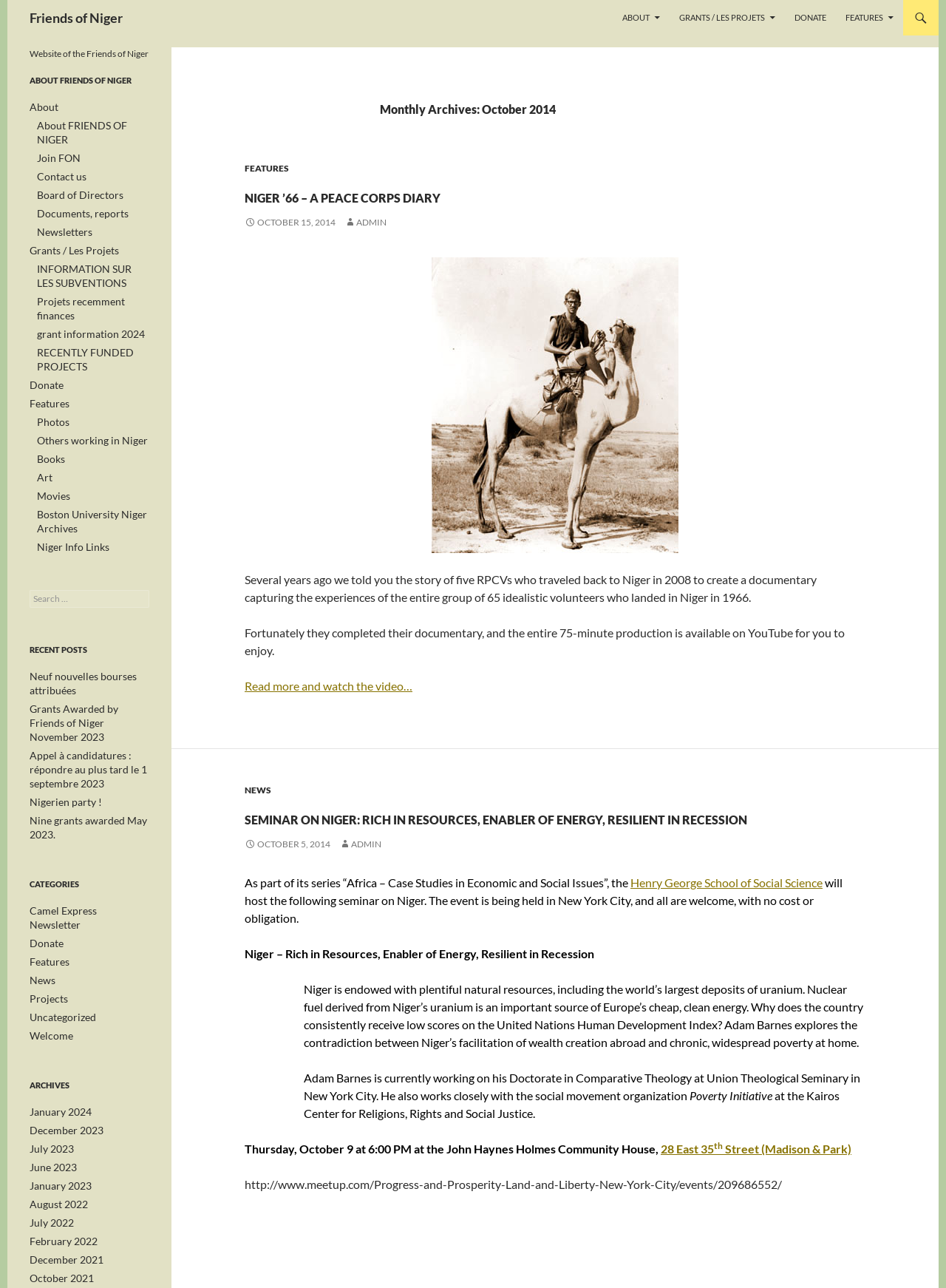Determine the bounding box of the UI element mentioned here: "October 2021". The coordinates must be in the format [left, top, right, bottom] with values ranging from 0 to 1.

[0.031, 0.916, 0.09, 0.924]